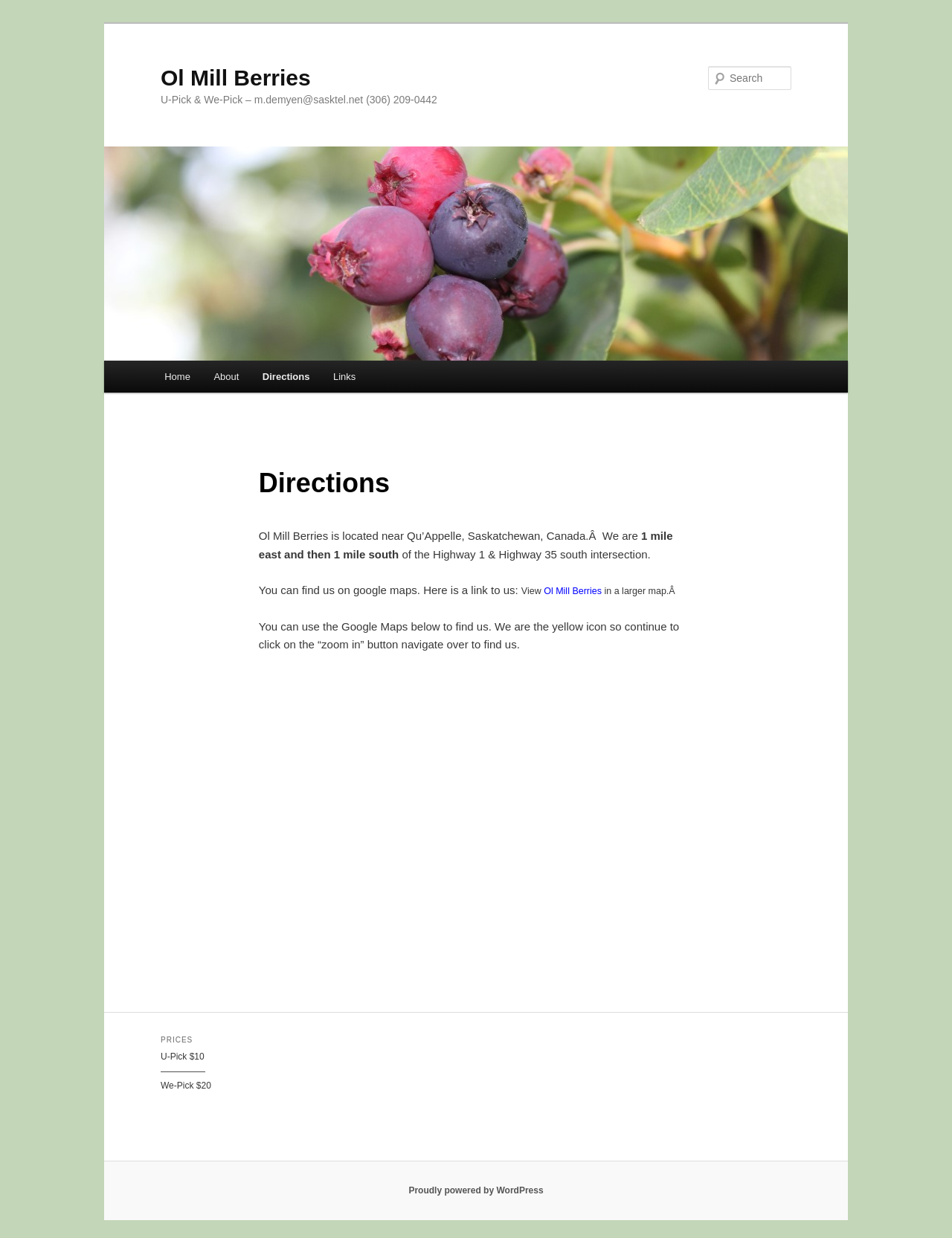Where is Ol Mill Berries located?
Using the information presented in the image, please offer a detailed response to the question.

I found this answer by reading the text in the article section, which states 'Ol Mill Berries is located near Qu’Appelle, Saskatchewan, Canada.'